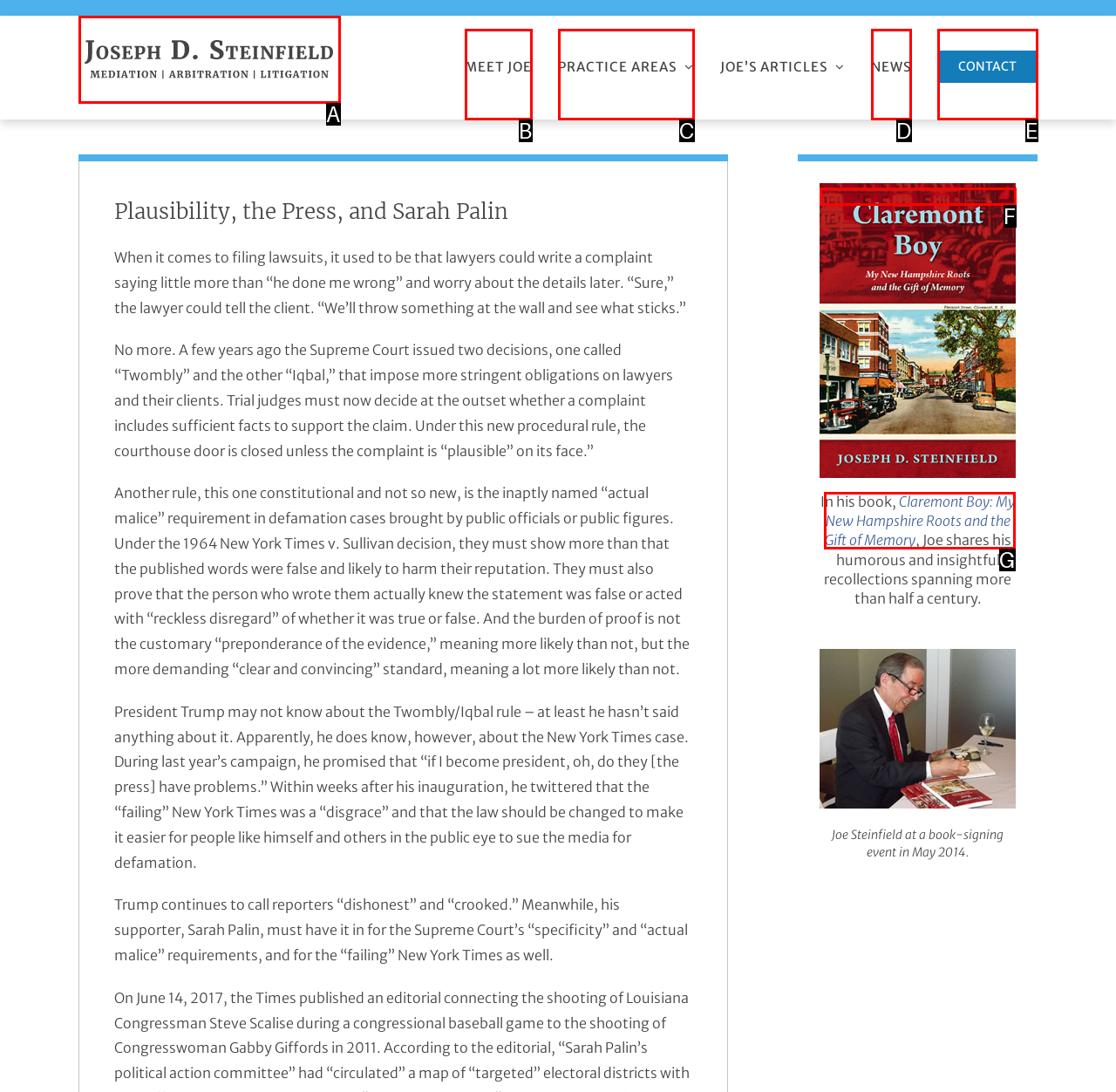Select the option that matches this description: CONTACT
Answer by giving the letter of the chosen option.

E